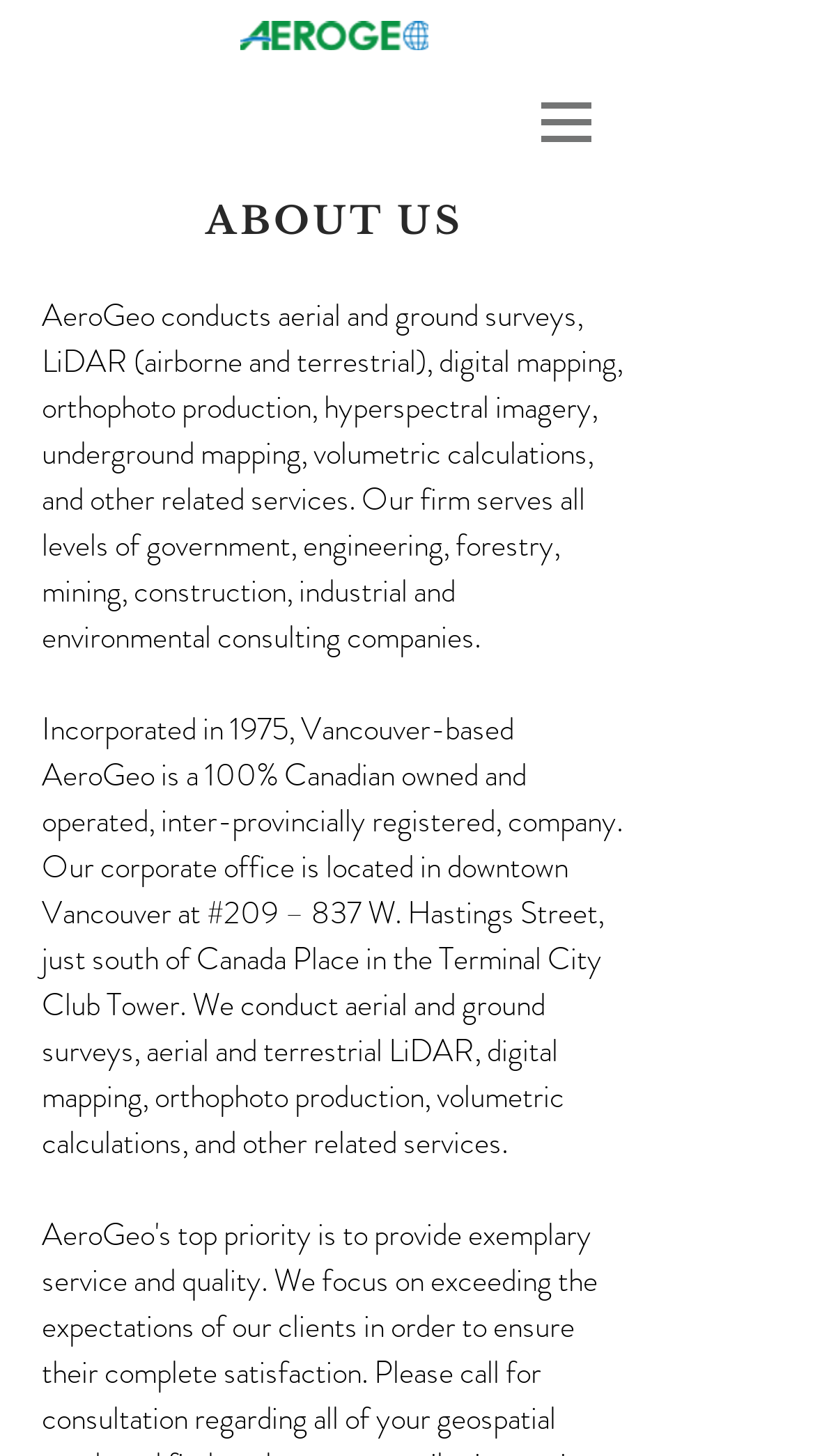Where is AeroGeo's corporate office located?
Please respond to the question with a detailed and well-explained answer.

The location of AeroGeo's corporate office is obtained from the StaticText element 'Incorporated in 1975, Vancouver-based AeroGeo is a 100% Canadian owned and operated, inter-provincially registered, company. Our corporate office is located in downtown Vancouver at #209 – 837 W. Hastings Street, just south of Canada Place in the Terminal City Club Tower.' which provides the address and location of the office.